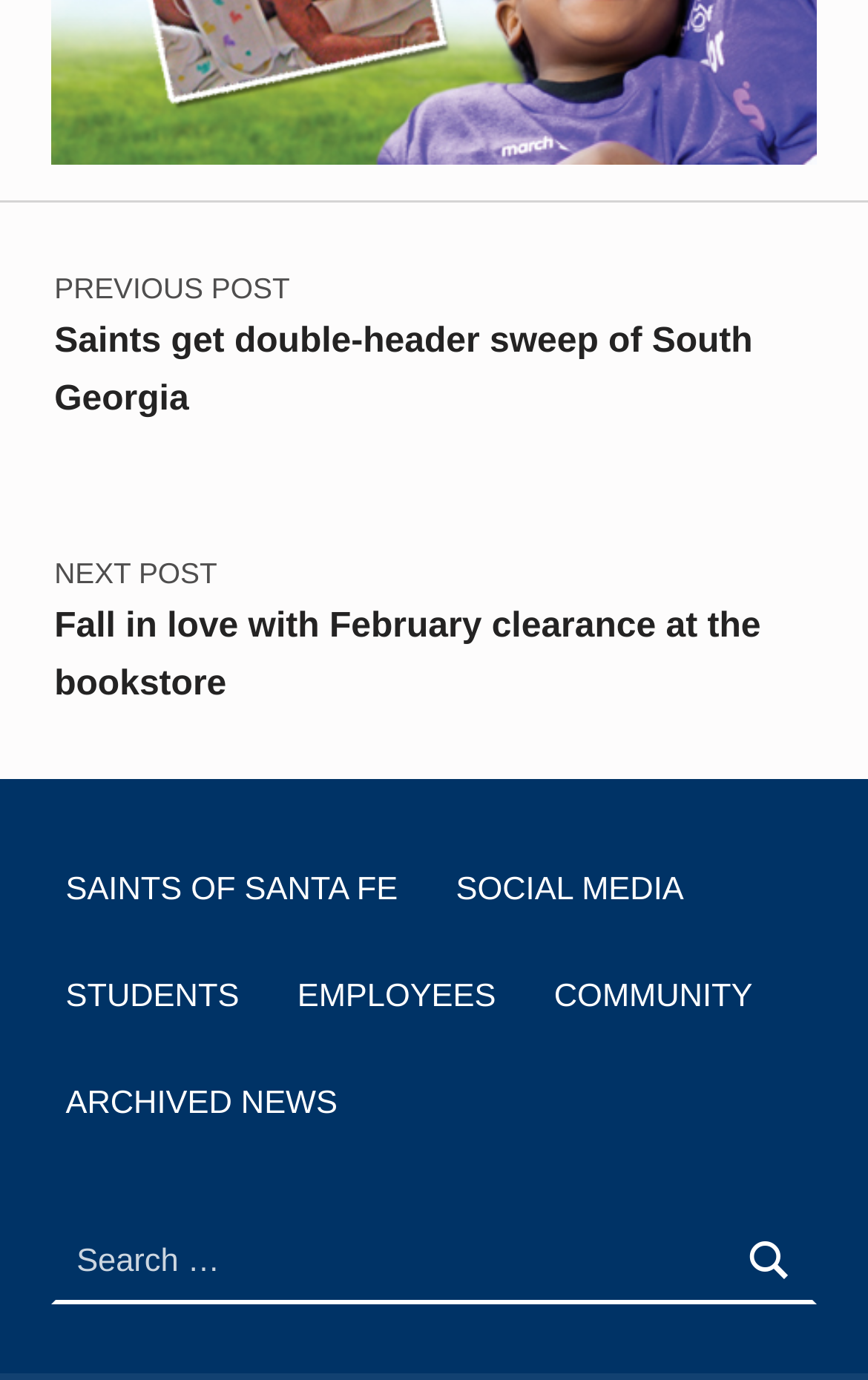Could you highlight the region that needs to be clicked to execute the instruction: "go to previous post"?

[0.063, 0.149, 0.937, 0.355]